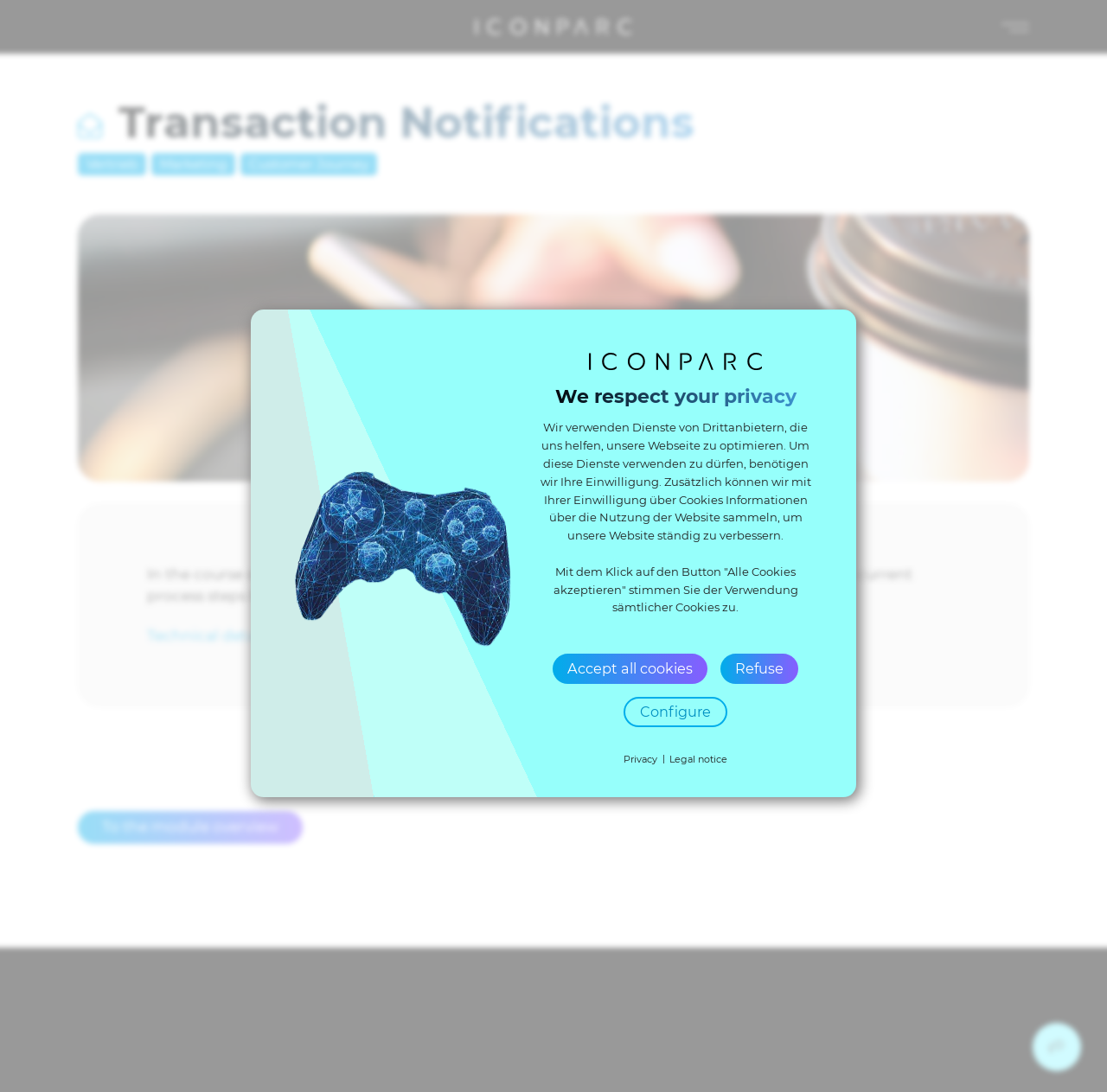Please find the bounding box coordinates of the section that needs to be clicked to achieve this instruction: "Explore Bioscience".

None